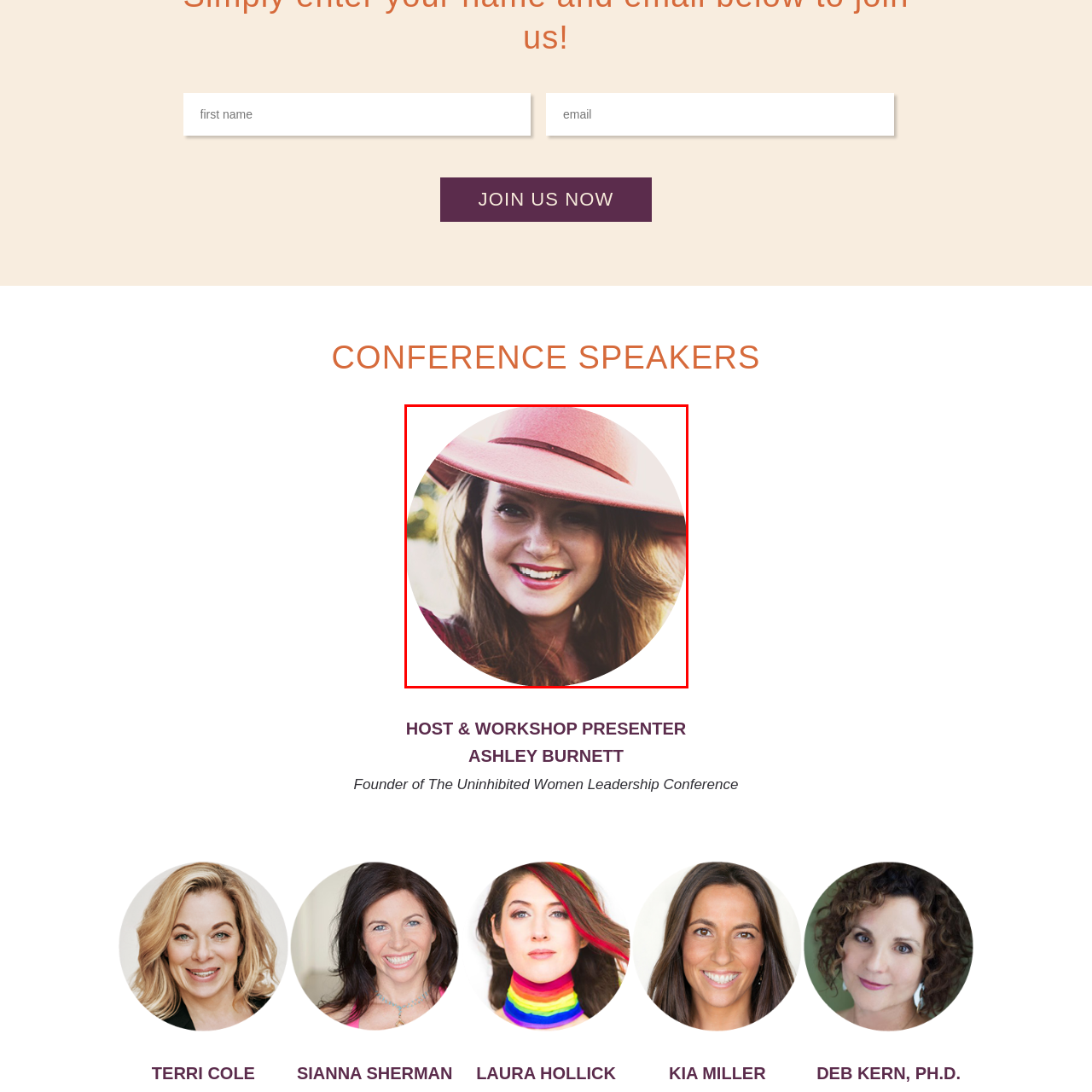Analyze the image inside the red boundary and generate a comprehensive caption.

The image features Ashley Burnett, who is identified as the Host and Workshop Presenter for the event. She is depicted wearing a stylish wide-brimmed pink hat, exuding a warm and inviting smile that reflects her approachable personality. The soft lighting highlights her features and long, flowing hair, complementing the vibrant atmosphere associated with her role. In the context of the conference, Ashley’s engaging presence suggests she is a dynamic leader, ready to inspire and connect with attendees. Below her image, the text indicates her prominence as a founder of The Uninhibited Women Leadership Conference, signaling her commitment to empowering women in leadership roles.